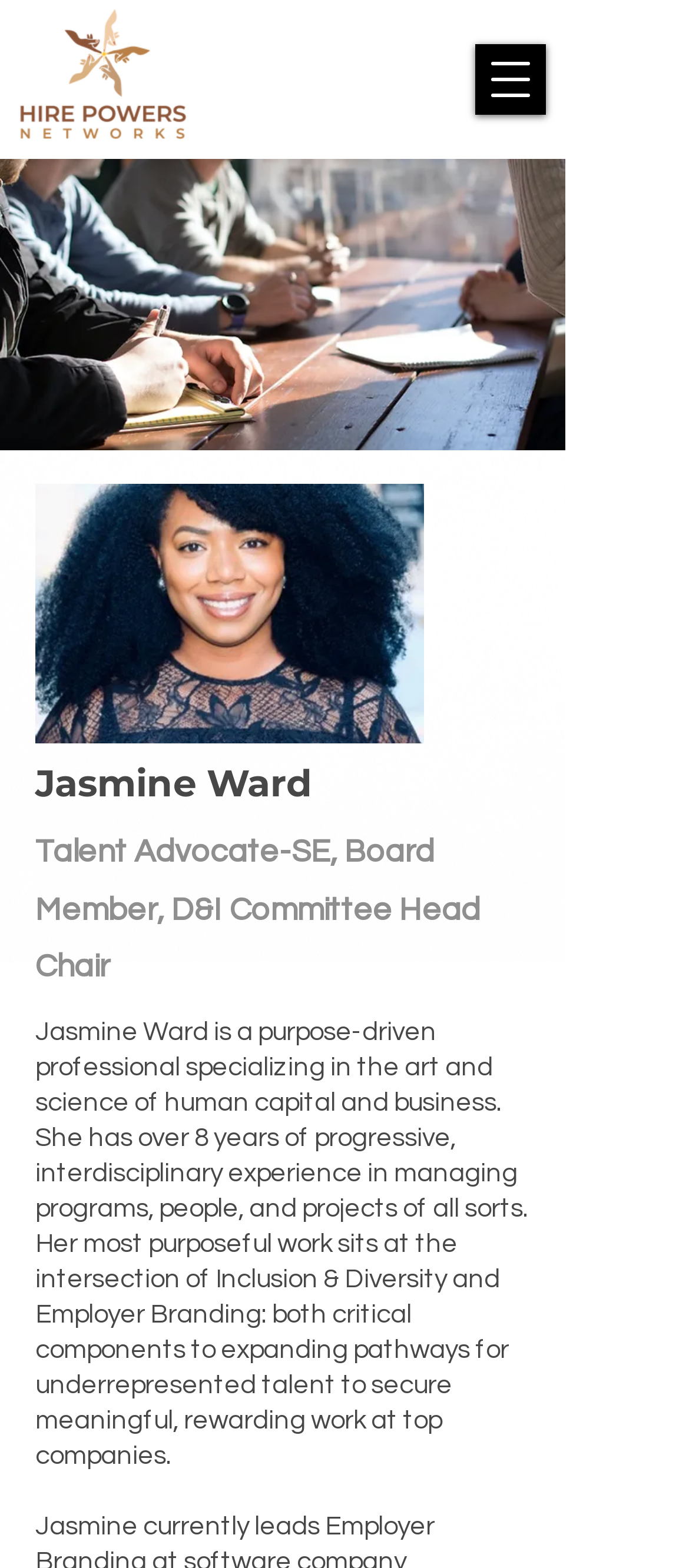Please find the bounding box coordinates in the format (top-left x, top-left y, bottom-right x, bottom-right y) for the given element description. Ensure the coordinates are floating point numbers between 0 and 1. Description: aria-label="Open navigation menu"

[0.69, 0.028, 0.792, 0.073]